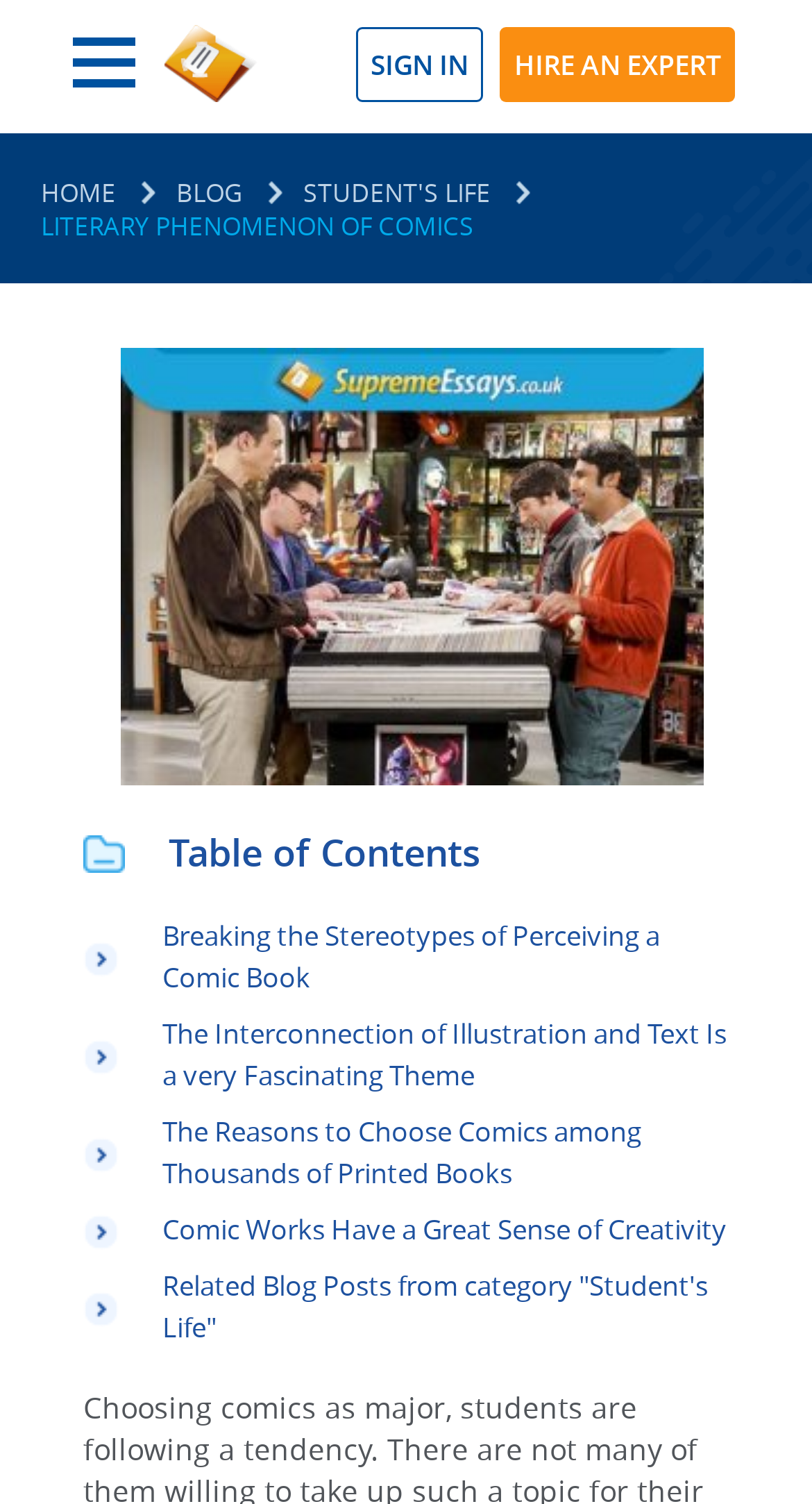What is the theme of the second link in the article? Using the information from the screenshot, answer with a single word or phrase.

Interconnection of Illustration and Text